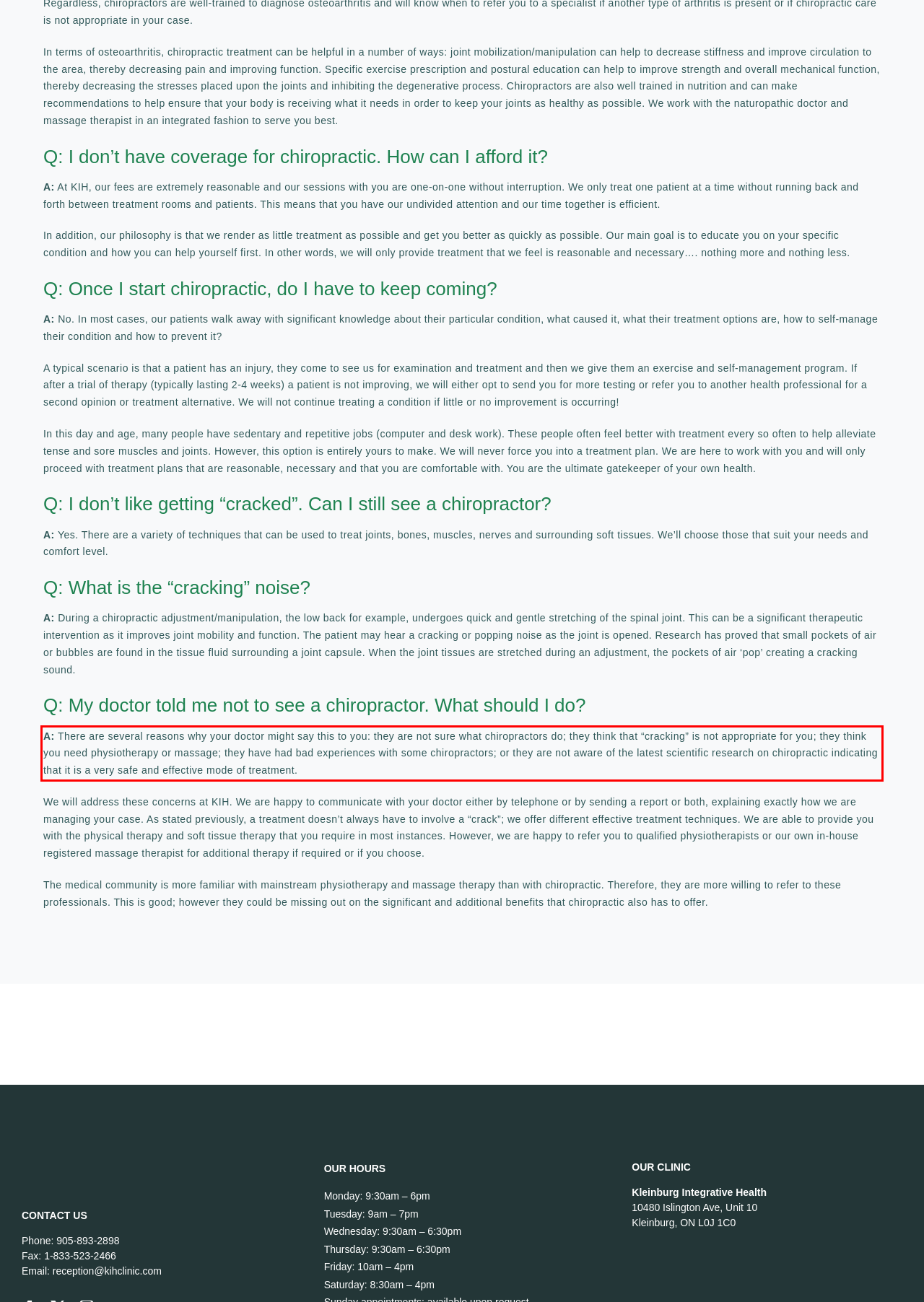Look at the screenshot of the webpage, locate the red rectangle bounding box, and generate the text content that it contains.

A: There are several reasons why your doctor might say this to you: they are not sure what chiropractors do; they think that “cracking” is not appropriate for you; they think you need physiotherapy or massage; they have had bad experiences with some chiropractors; or they are not aware of the latest scientific research on chiropractic indicating that it is a very safe and effective mode of treatment.